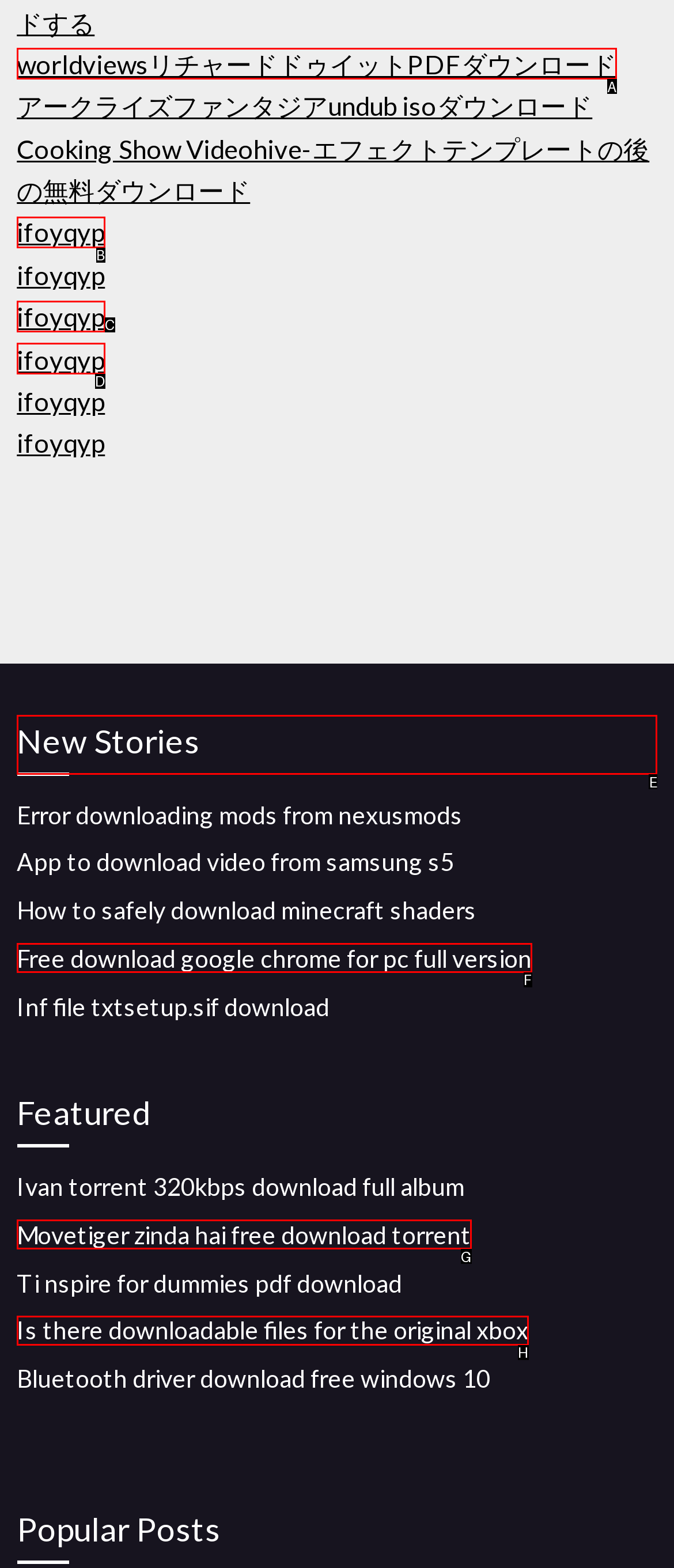Given the instruction: Read New Stories, which HTML element should you click on?
Answer with the letter that corresponds to the correct option from the choices available.

E